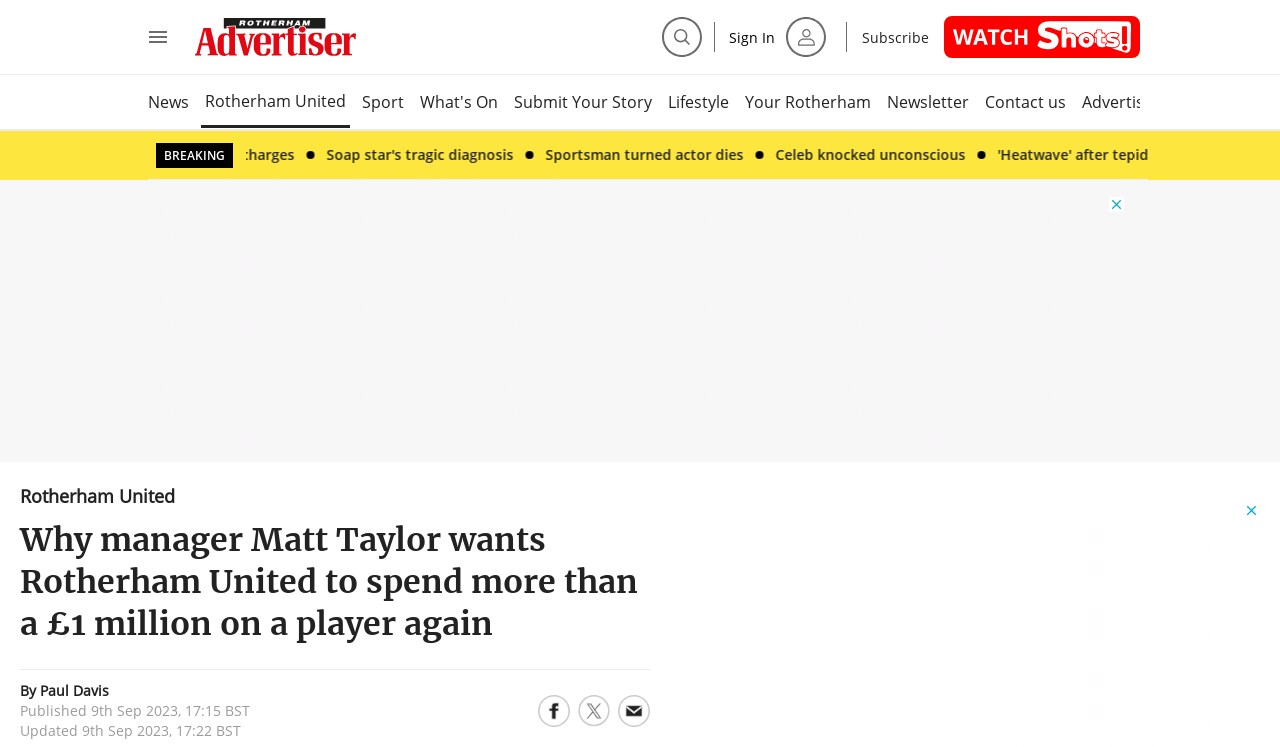Please mark the clickable region by giving the bounding box coordinates needed to complete this instruction: "Sign In".

[0.561, 0.023, 0.658, 0.076]